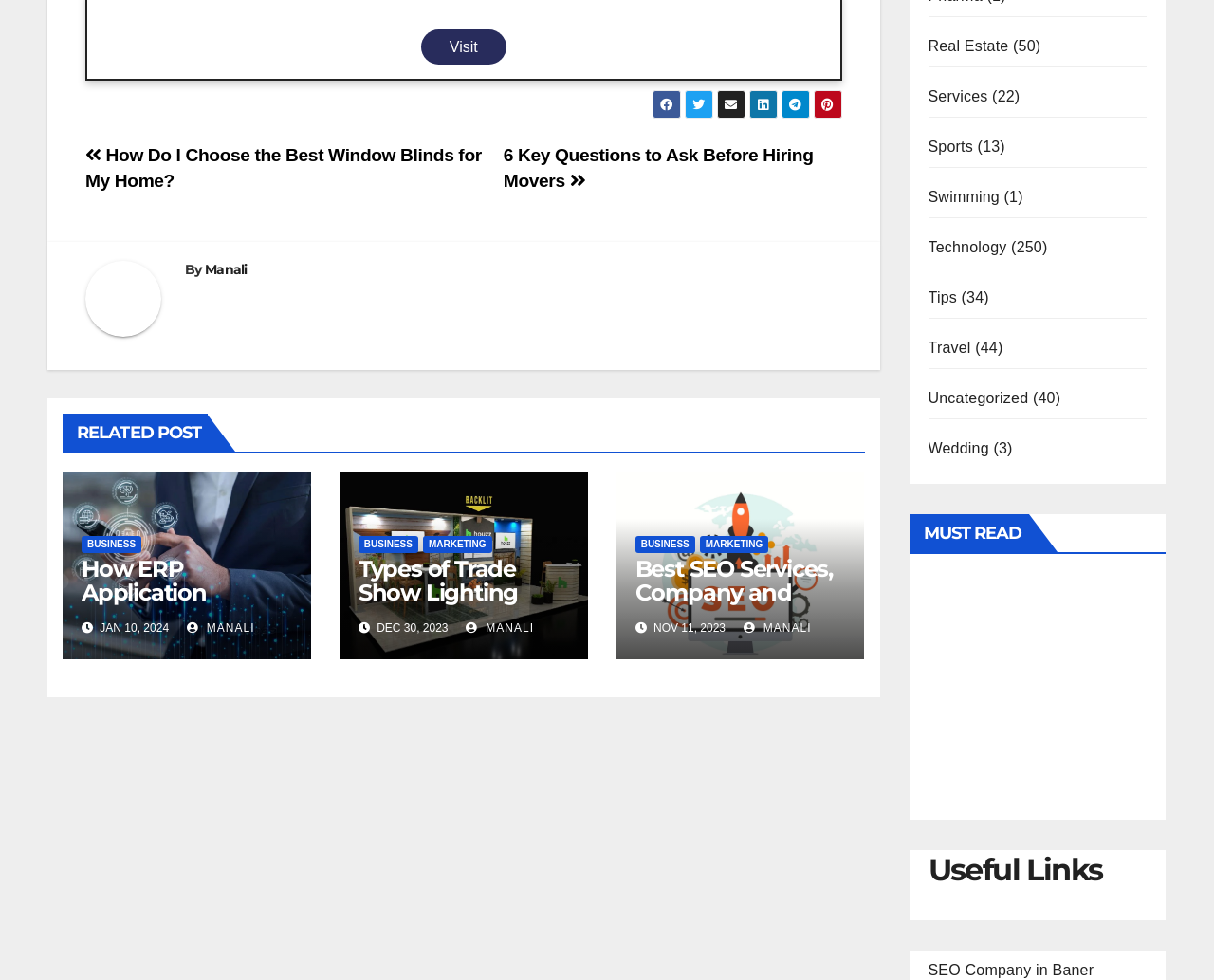Please answer the following question as detailed as possible based on the image: 
What is the category of the post '6 Key Questions to Ask Before Hiring Movers'?

By analyzing the webpage structure, I found the post '6 Key Questions to Ask Before Hiring Movers' under the 'Posts' navigation section. Although the category is not explicitly mentioned, I can infer that it belongs to the 'Uncategorized' category based on the other posts' categories.